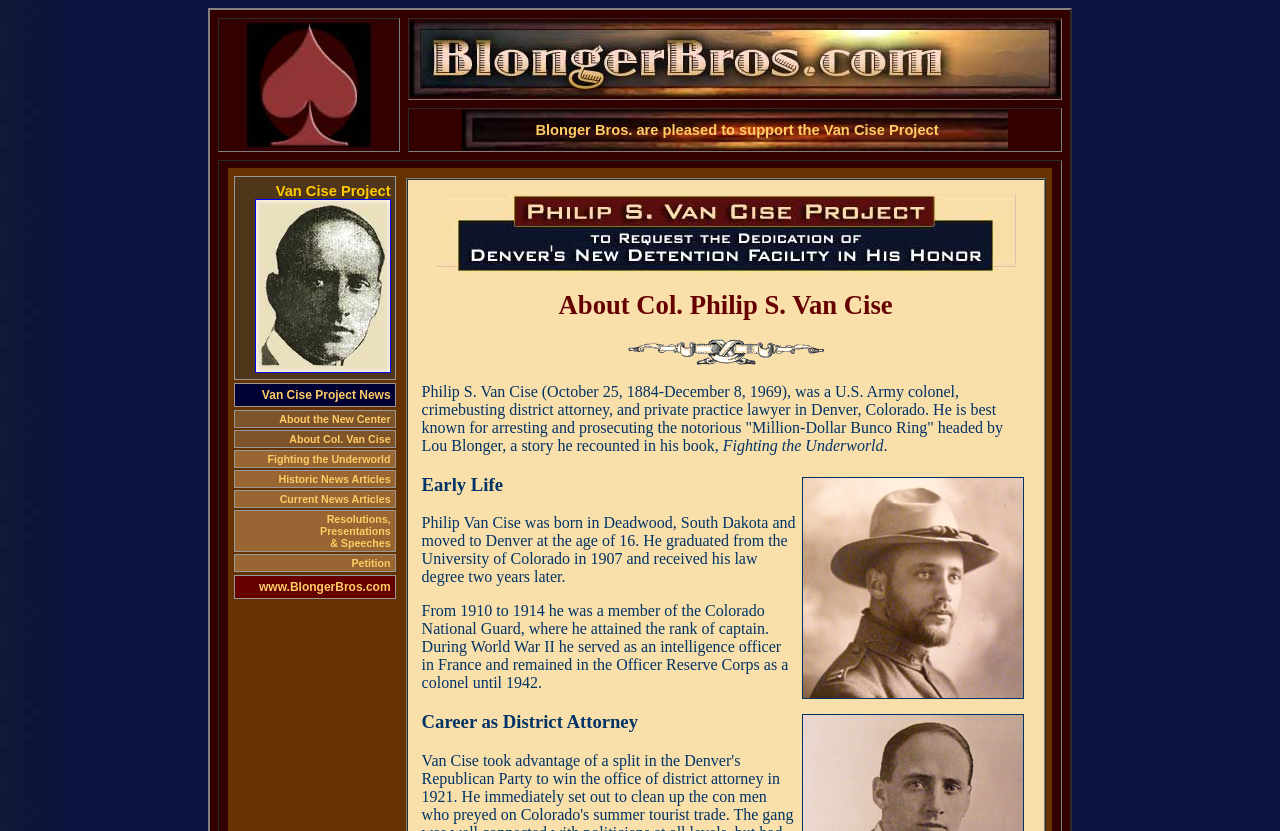Articulate a complete and detailed caption of the webpage elements.

The webpage is about Col. Philip S. Van Cise, with the title "Blonger Bros. - About Col. Philip S. Van Cise" at the top. 

At the top-left corner, there are two grid cells side by side, each containing a link and an image. The left cell has a link and image labeled "Ace of Spades", while the right cell has a link and image labeled "BlongerBros.com". 

Below these grid cells, there is a row with a grid cell that spans the entire width. This cell contains a layout table with a single row and cell, which holds a block of text describing Blonger Bros.' support for the Van Cise Project. 

Within this text block, there is a link to the "Van Cise Project". Below this text block, there are several links arranged vertically, including "Van Cise Project News", "About the New Center", "About Col. Van Cise", "Fighting the Underworld", "Historic News Articles", "Current News Articles", "Resolutions, Presentations & Speeches", "Petition", and "www.BlongerBros.com". 

To the right of these links, there is an image labeled "Campaign to Commemorate the Philip S. Van Cise Detention Center". Above this image, there is a heading that reads "About Col. Philip S. Van Cise". 

Below the links, there is an image labeled "Rule", followed by a block of text that describes Philip S. Van Cise's life, including his birth, education, and military service. 

To the right of this text block, there is an image of Philip S. Van Cise. Below the image, there are three headings: "Early Life", "Career as District Attorney", and another section of text that describes Van Cise's career as a district attorney.